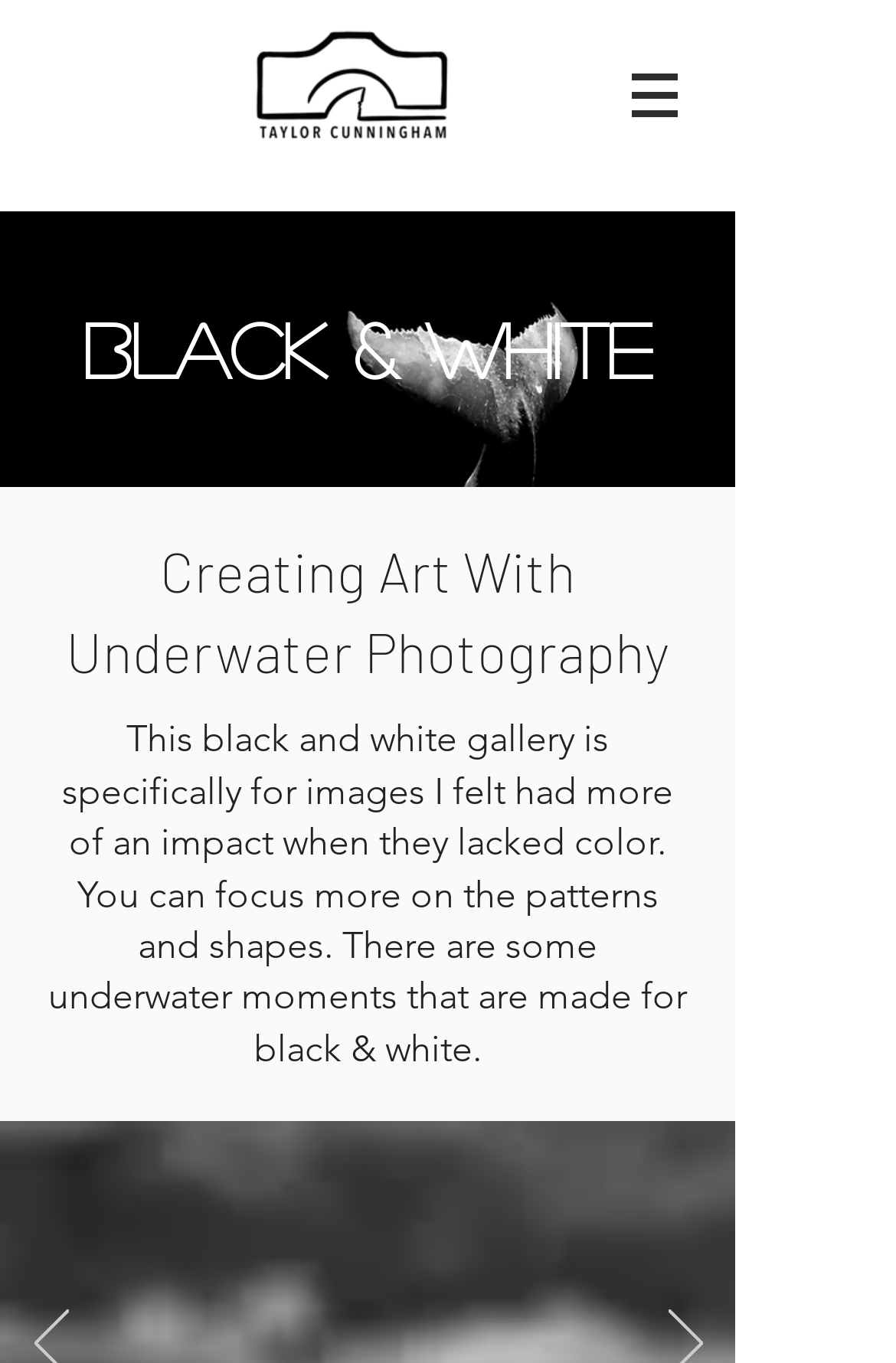Reply to the question with a single word or phrase:
What type of photography is featured on this page?

underwater photography